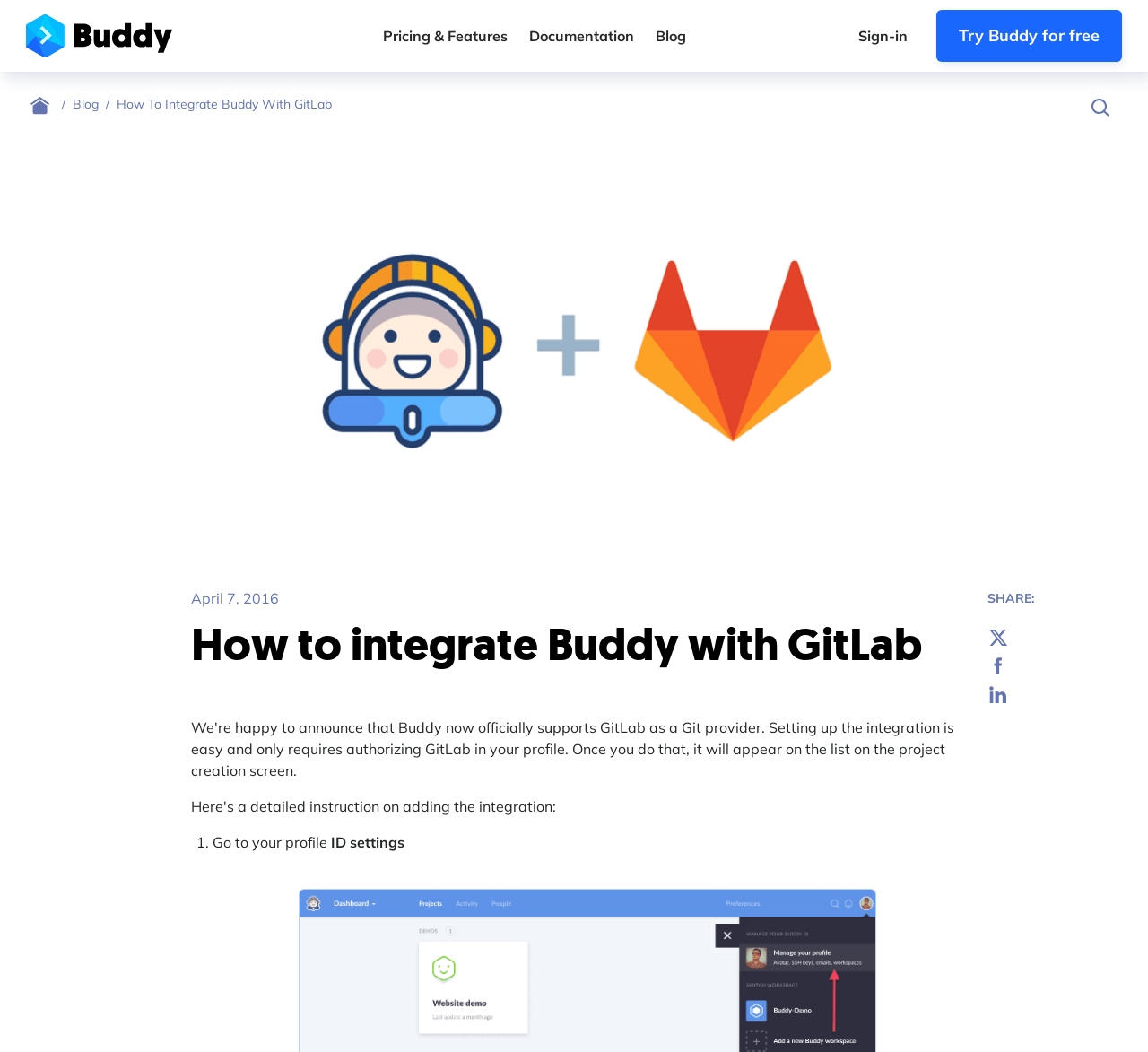Determine the bounding box coordinates of the region to click in order to accomplish the following instruction: "View the previous page". Provide the coordinates as four float numbers between 0 and 1, specifically [left, top, right, bottom].

None